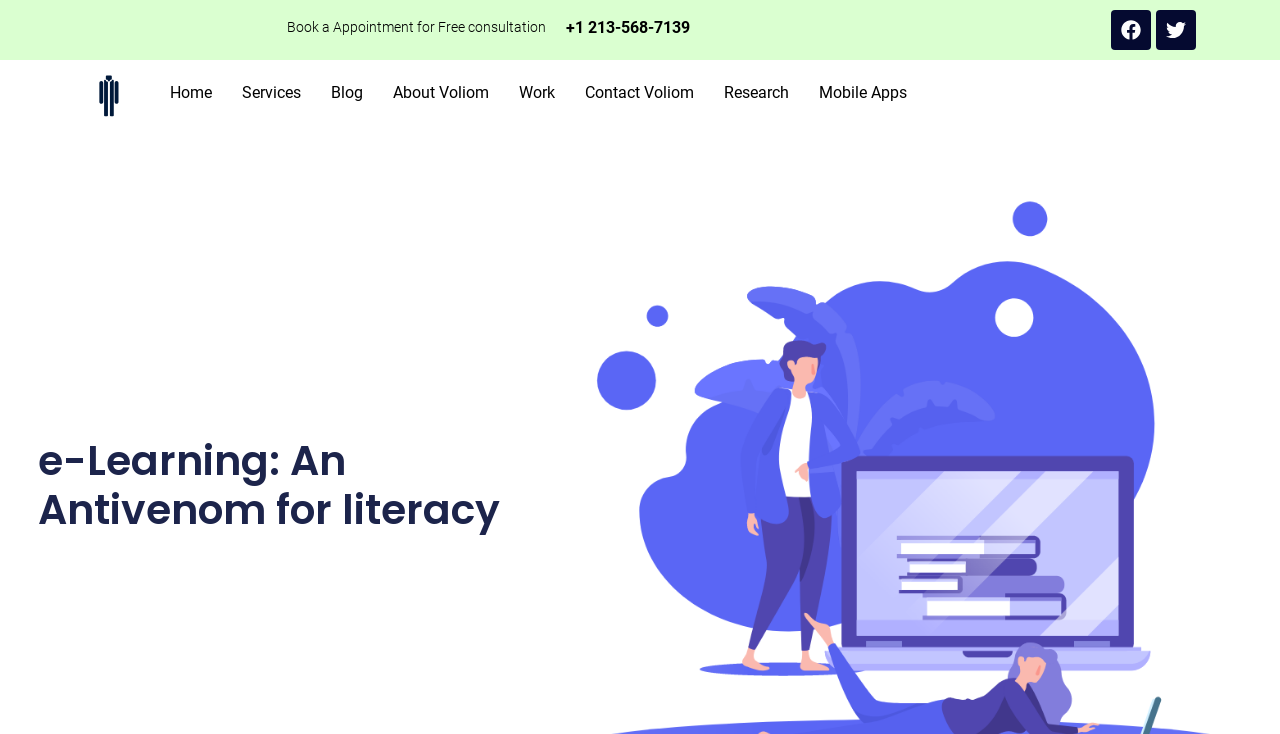Determine the primary headline of the webpage.

e-Learning: An Antivenom for literacy